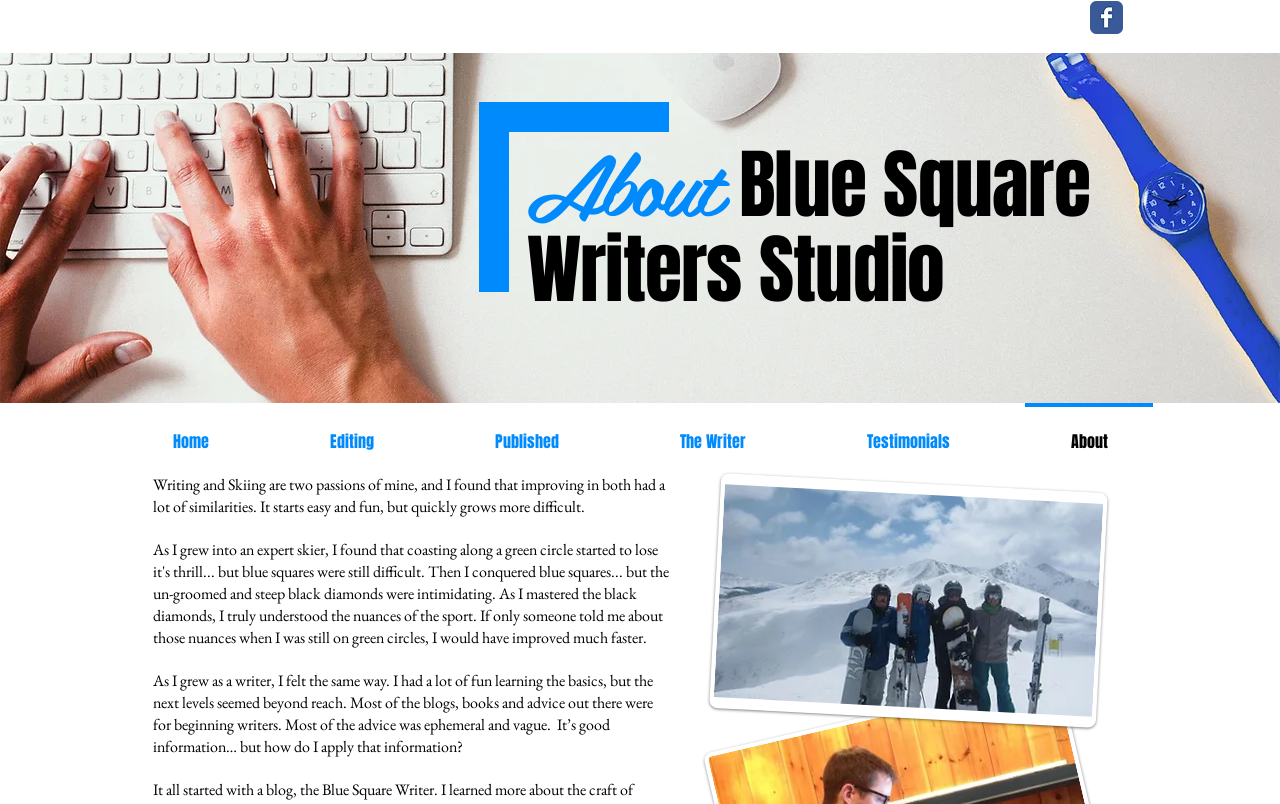Generate a thorough description of the webpage.

The webpage is about Blue Square Writers Studio, a professional editing service that helps writers improve their craft. At the top right corner, there is a social bar with a Facebook page link, represented by an image. Below the social bar, there is a navigation menu with six links: Home, Editing, Published, The Writer, Testimonials, and About.

The main content of the webpage is a personal story about the founder's passion for writing and skiing. The text is divided into three paragraphs. The first paragraph starts at the top left and spans about a third of the page width, discussing the similarities between improving in writing and skiing. The second paragraph is a short line break. The third paragraph is longer, starting below the second paragraph and spanning about half of the page width, sharing the founder's experience as a writer and the challenges of finding applicable advice.

To the right of the third paragraph, there is an image related to novel editing and editors, taking up about a third of the page height. Overall, the webpage has a simple layout with a focus on the founder's story and the services offered by Blue Square Writers Studio.